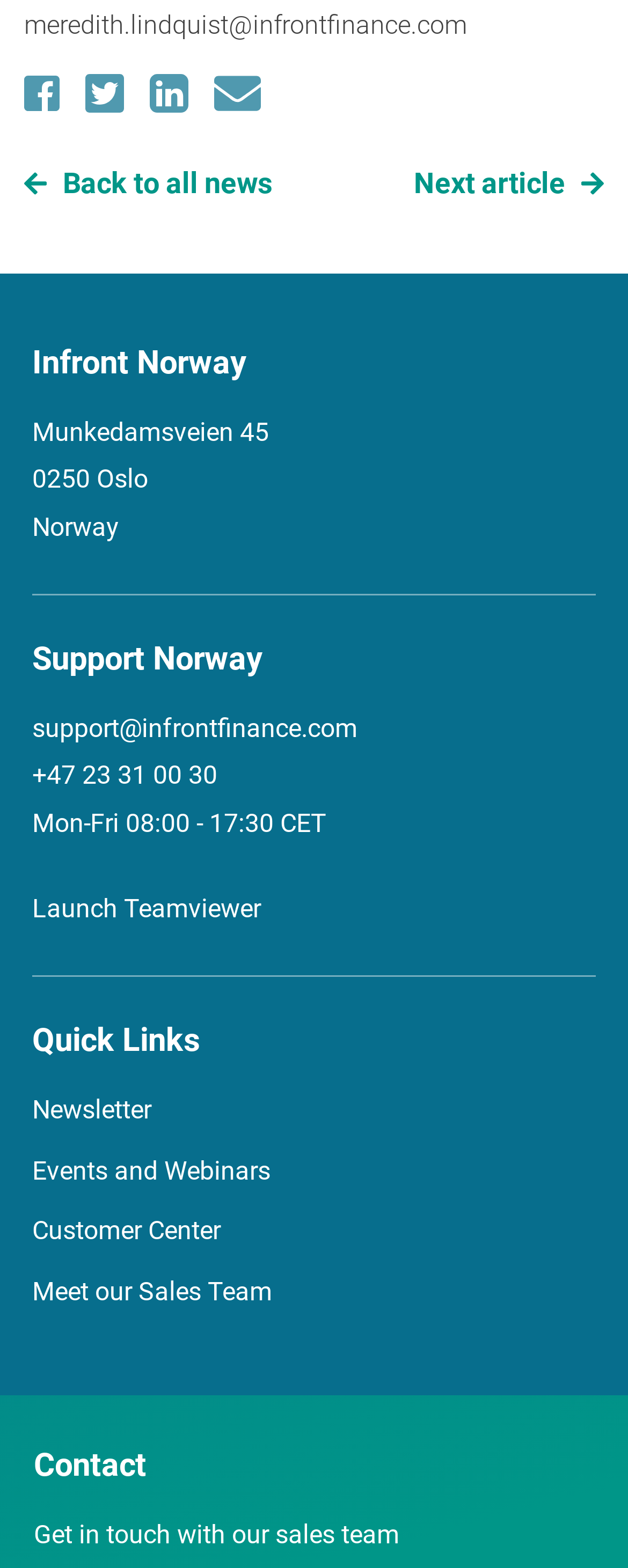Please find and report the bounding box coordinates of the element to click in order to perform the following action: "Go to 'Hurricane Information'". The coordinates should be expressed as four float numbers between 0 and 1, in the format [left, top, right, bottom].

None